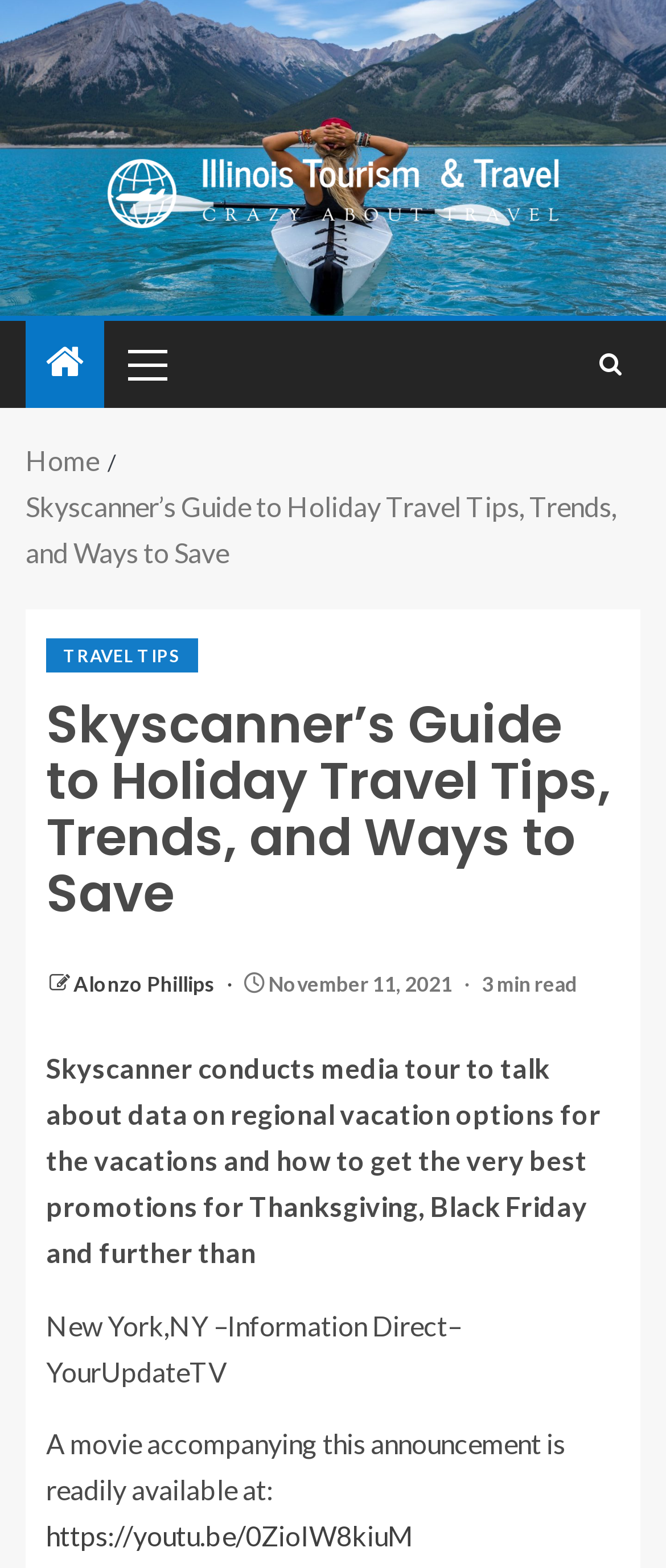Determine the bounding box coordinates of the UI element described by: "alt="Illinois Tourism & Travel"".

[0.038, 0.088, 0.962, 0.108]